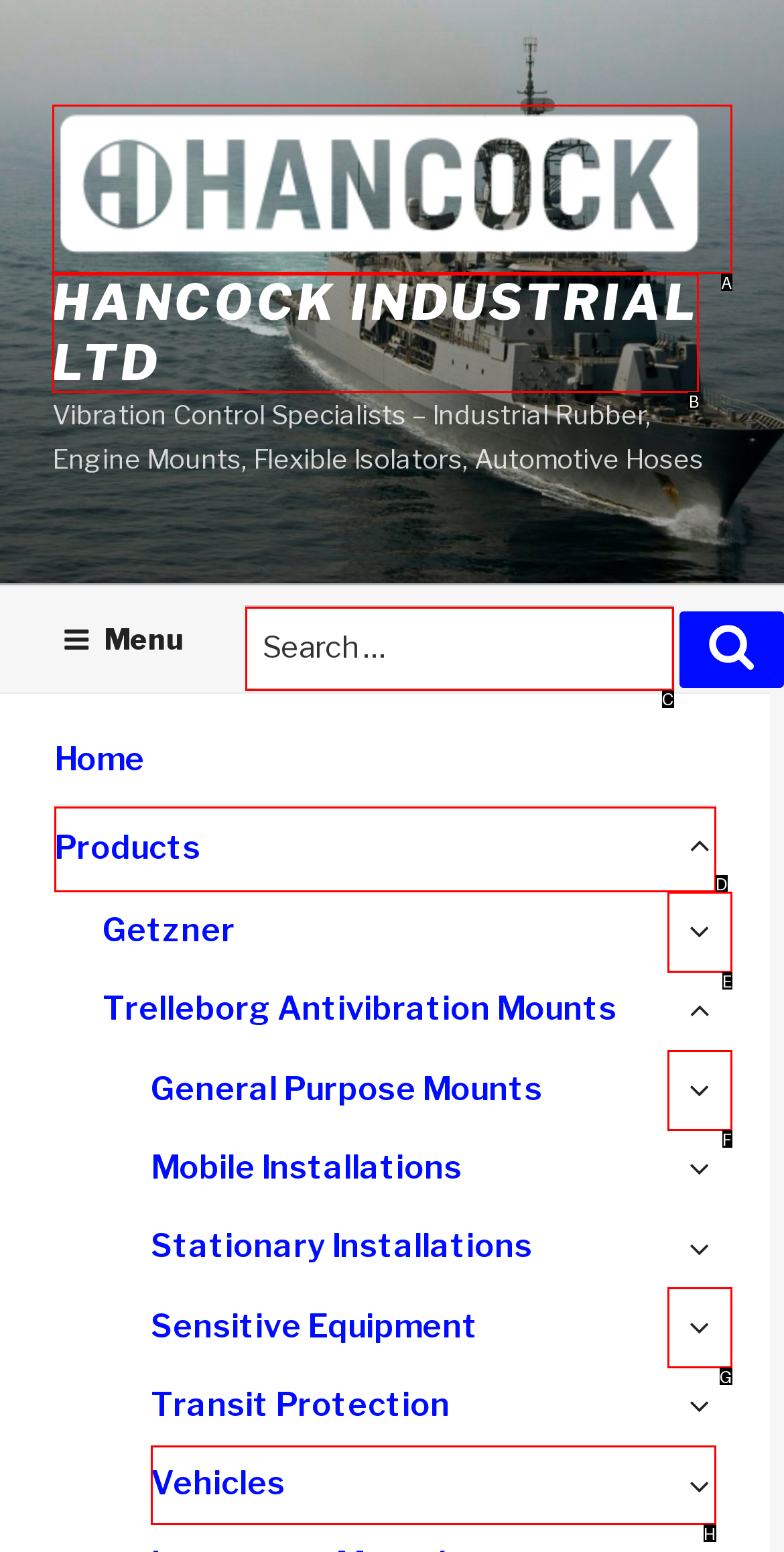Specify which element within the red bounding boxes should be clicked for this task: Search for something Respond with the letter of the correct option.

C